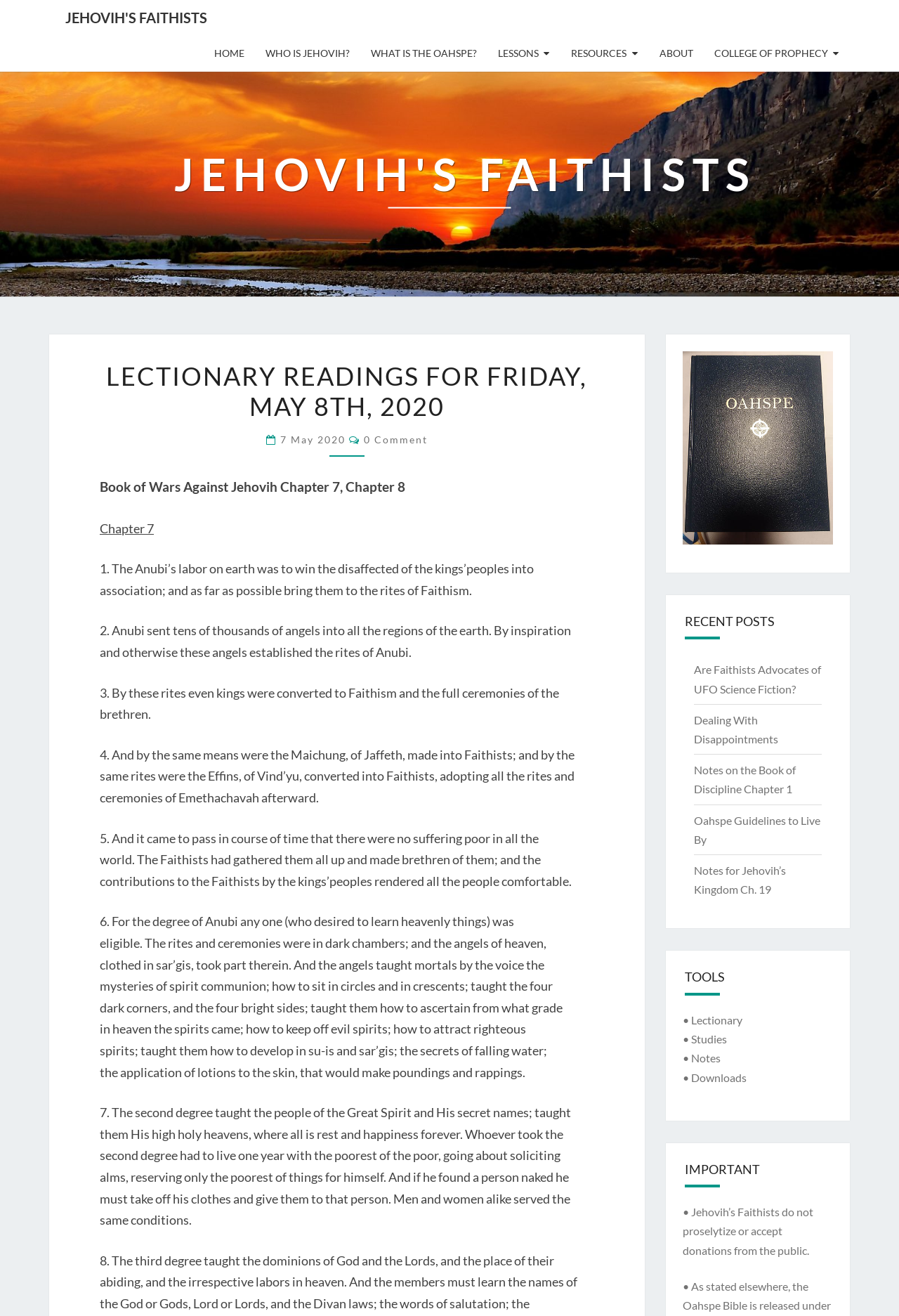Provide the bounding box for the UI element matching this description: "Jehovih's Faithists".

[0.055, 0.0, 0.242, 0.027]